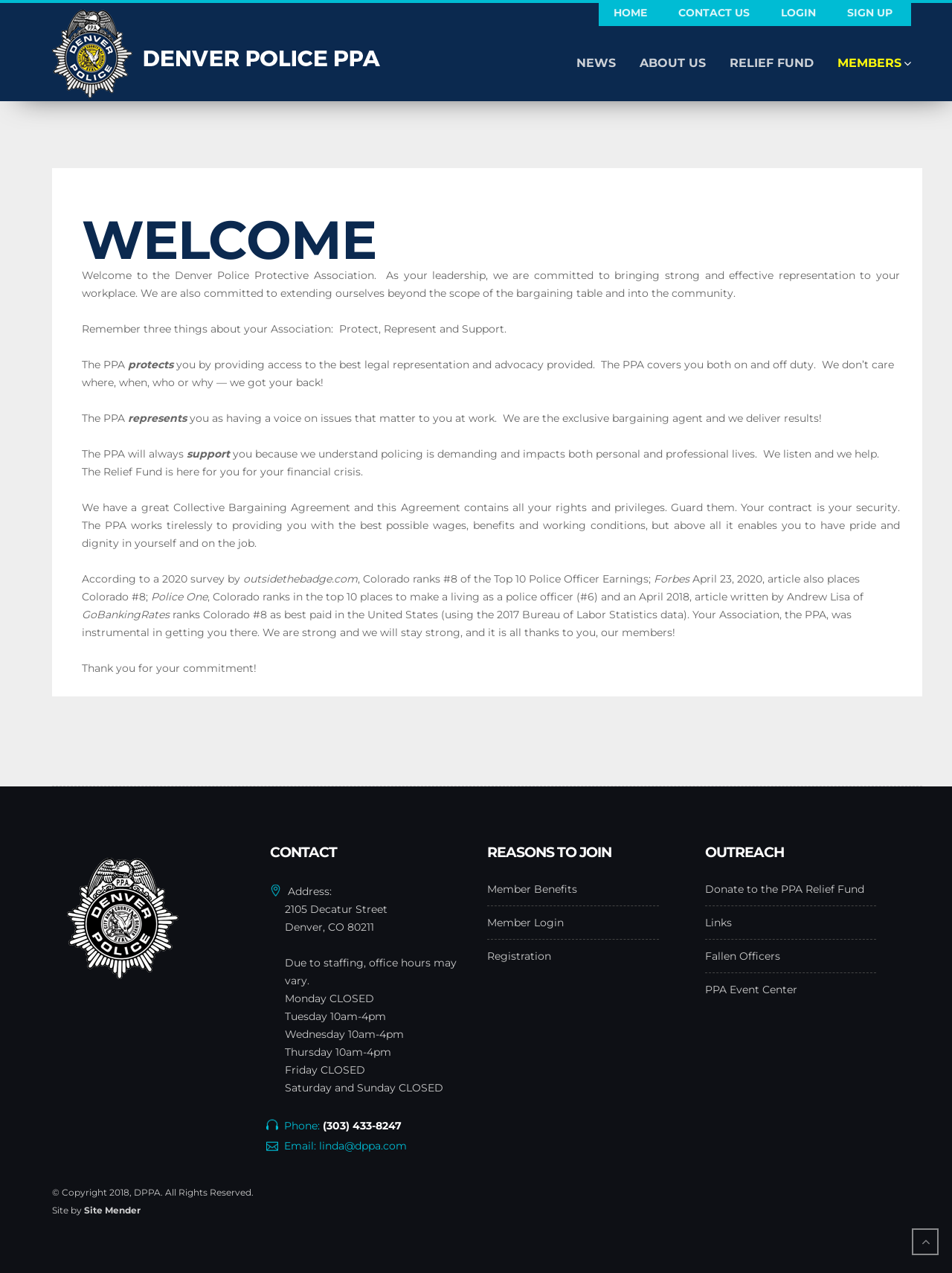Give the bounding box coordinates for the element described by: "PPA Event Center".

[0.74, 0.772, 0.837, 0.788]